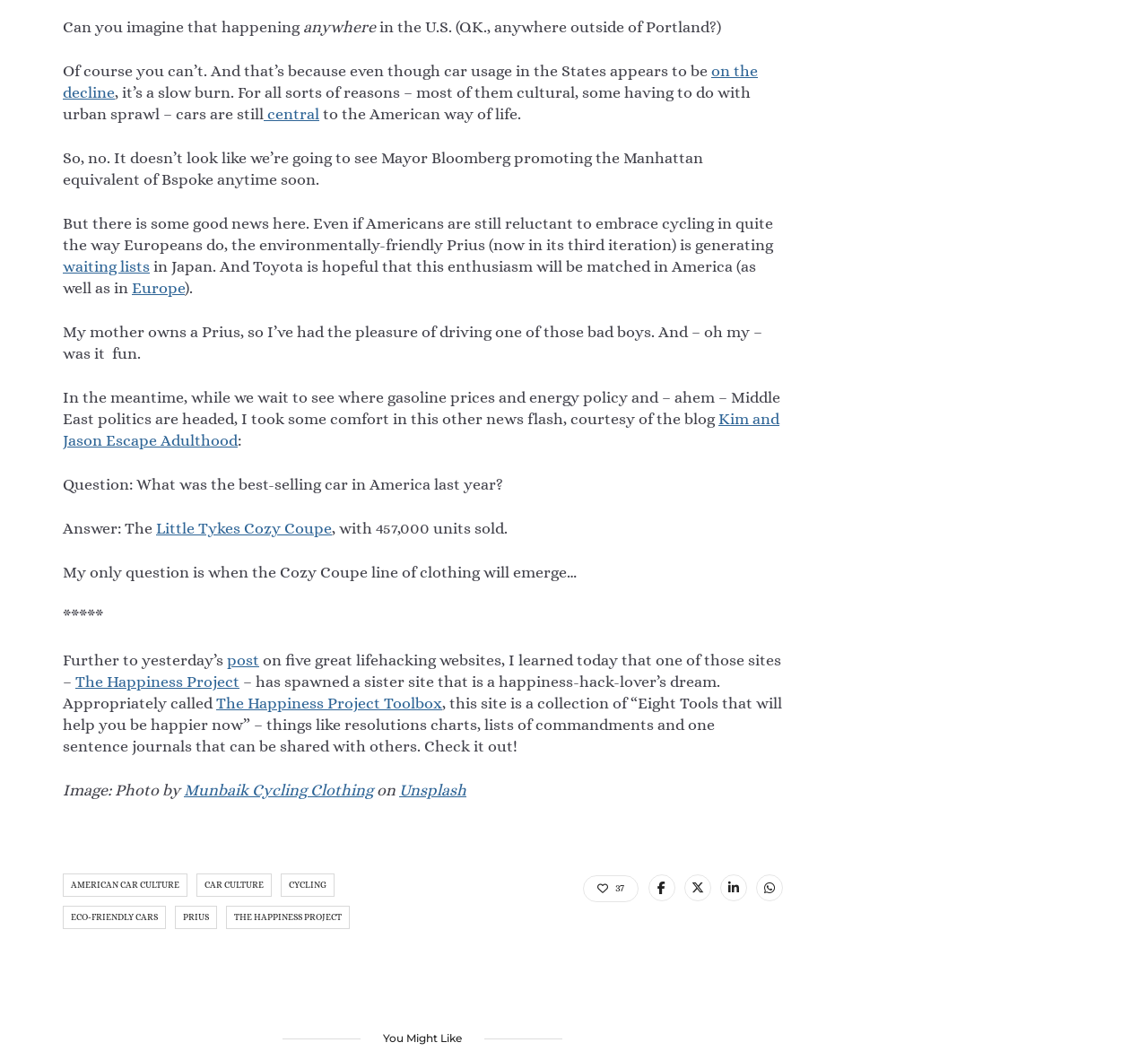Show the bounding box coordinates of the region that should be clicked to follow the instruction: "View the 'FEATURED POSTS' section."

None